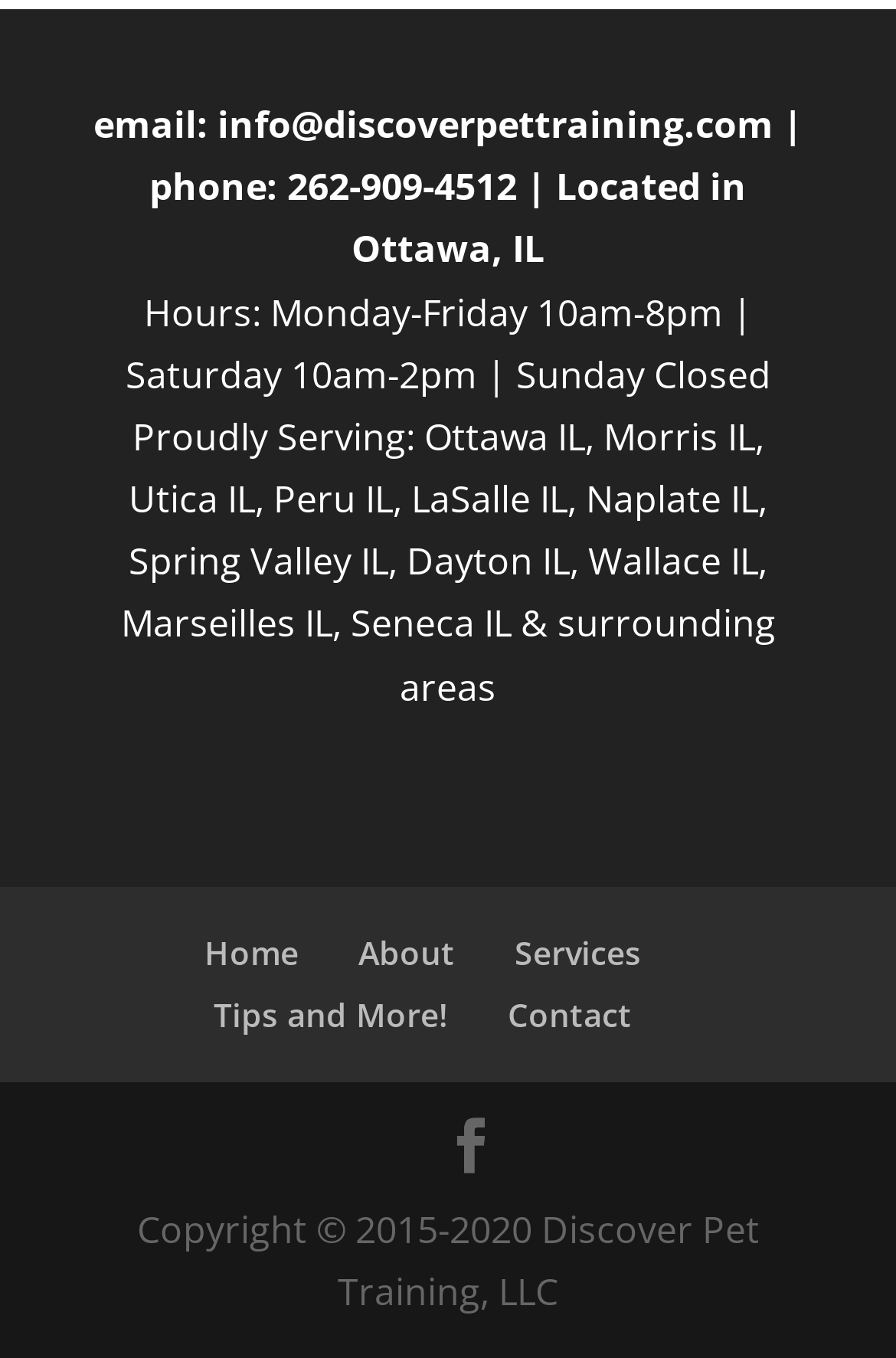What areas does Discover Pet Training serve?
Answer the question with a thorough and detailed explanation.

I found the list of areas served by Discover Pet Training by reading the static text element that lists the cities and surrounding areas, which is located below the hours of operation.